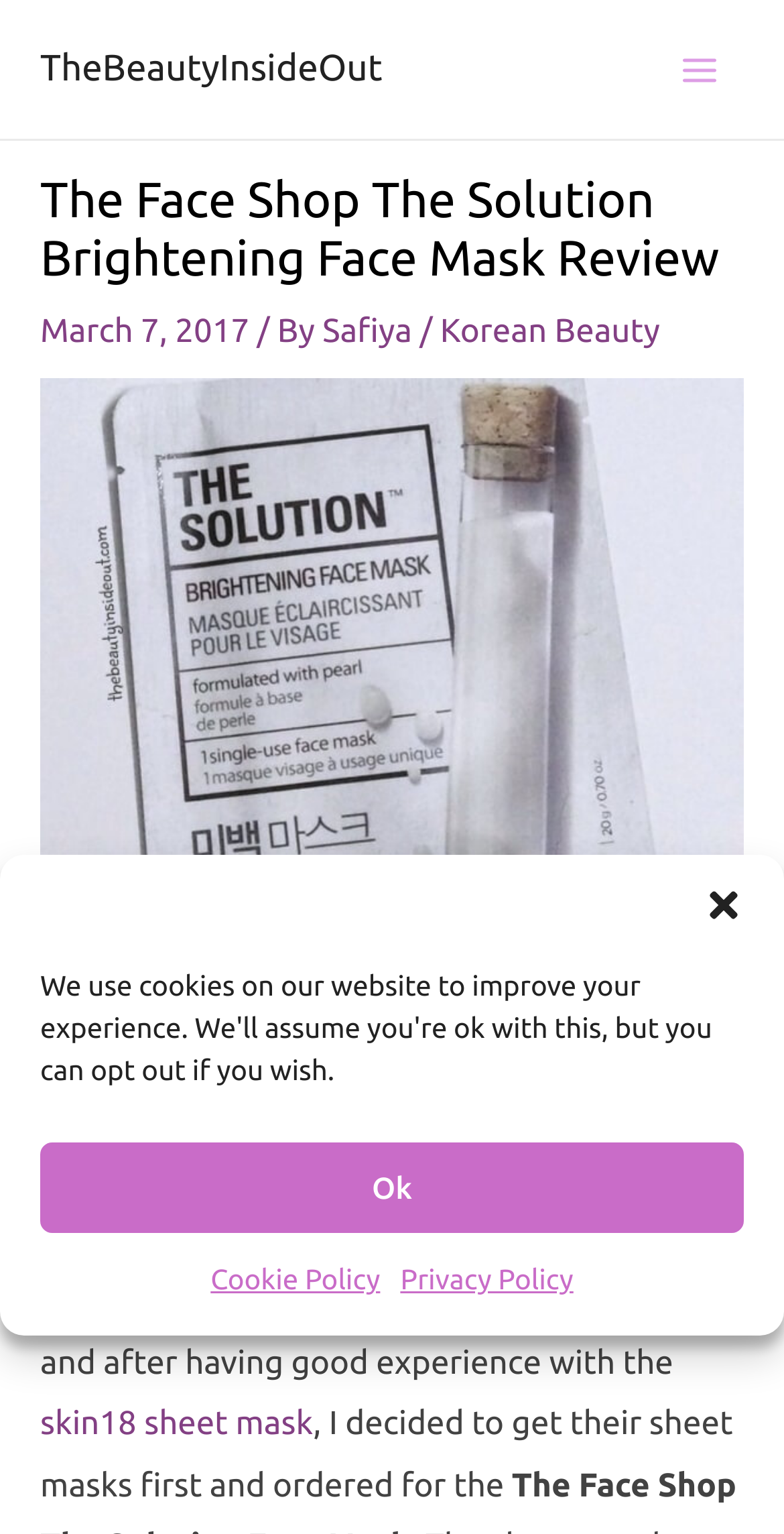For the given element description Privacy Policy, determine the bounding box coordinates of the UI element. The coordinates should follow the format (top-left x, top-left y, bottom-right x, bottom-right y) and be within the range of 0 to 1.

[0.511, 0.817, 0.731, 0.851]